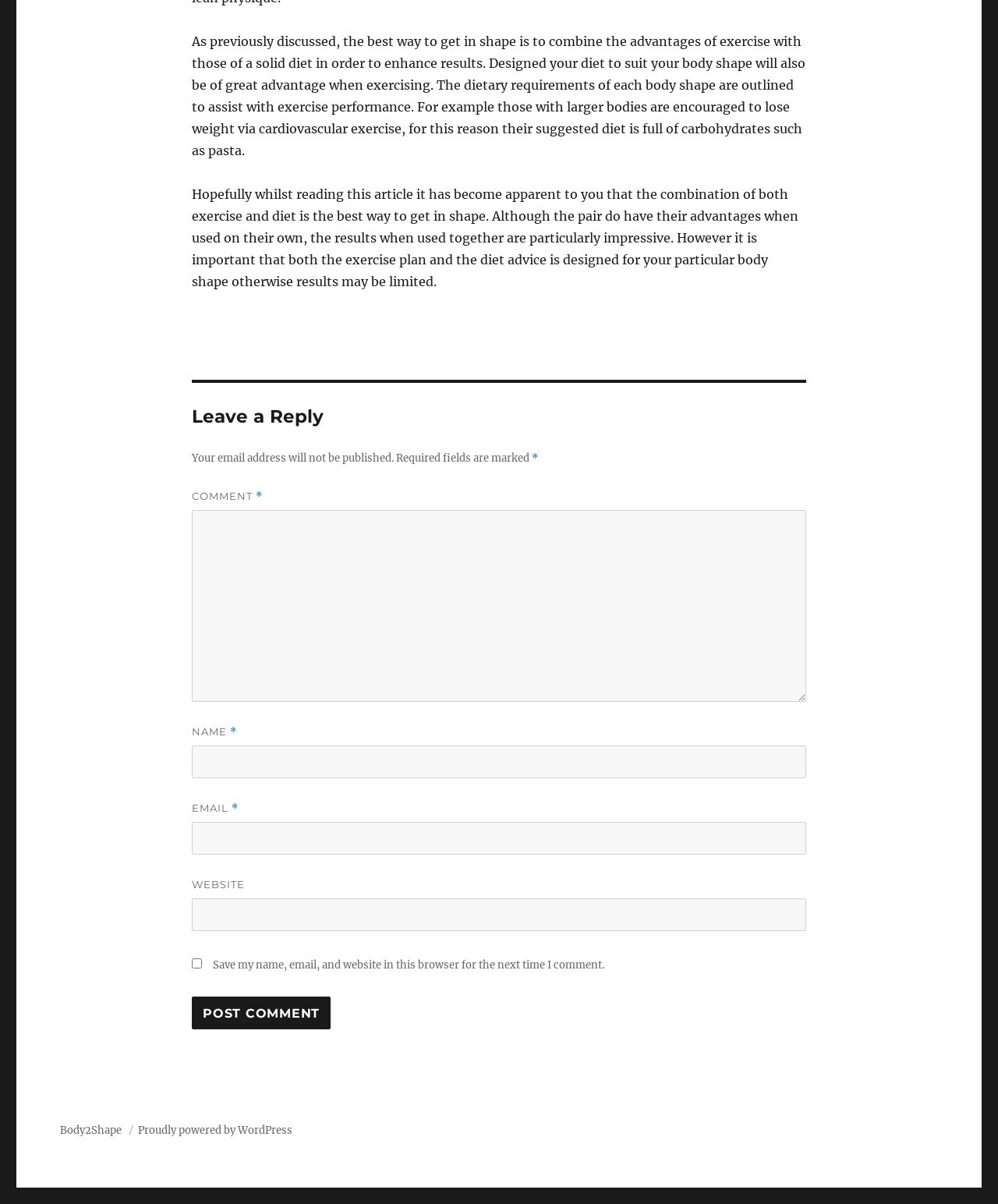What is the name of the website?
Can you provide a detailed and comprehensive answer to the question?

The website's name is Body2Shape, which is a fitness-related website that provides articles and advice on exercise and diet.